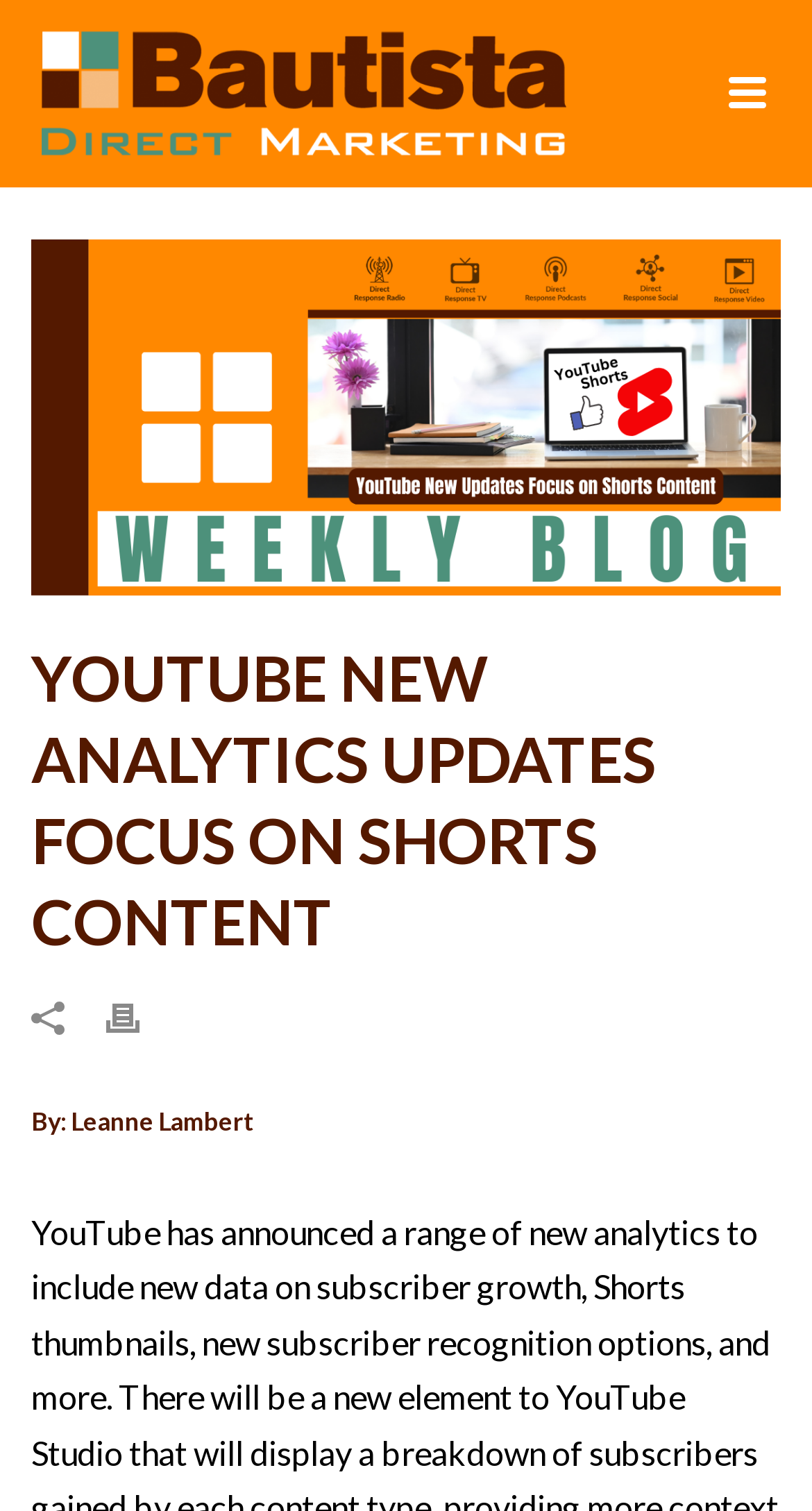Using the details from the image, please elaborate on the following question: What is the title of the article on the webpage?

The heading element with the text 'YOUTUBE NEW ANALYTICS UPDATES FOCUS ON SHORTS CONTENT' is a prominent element on the webpage, indicating that it is the title of the article. Its bounding box coordinates also suggest that it is a prominent element on the page.